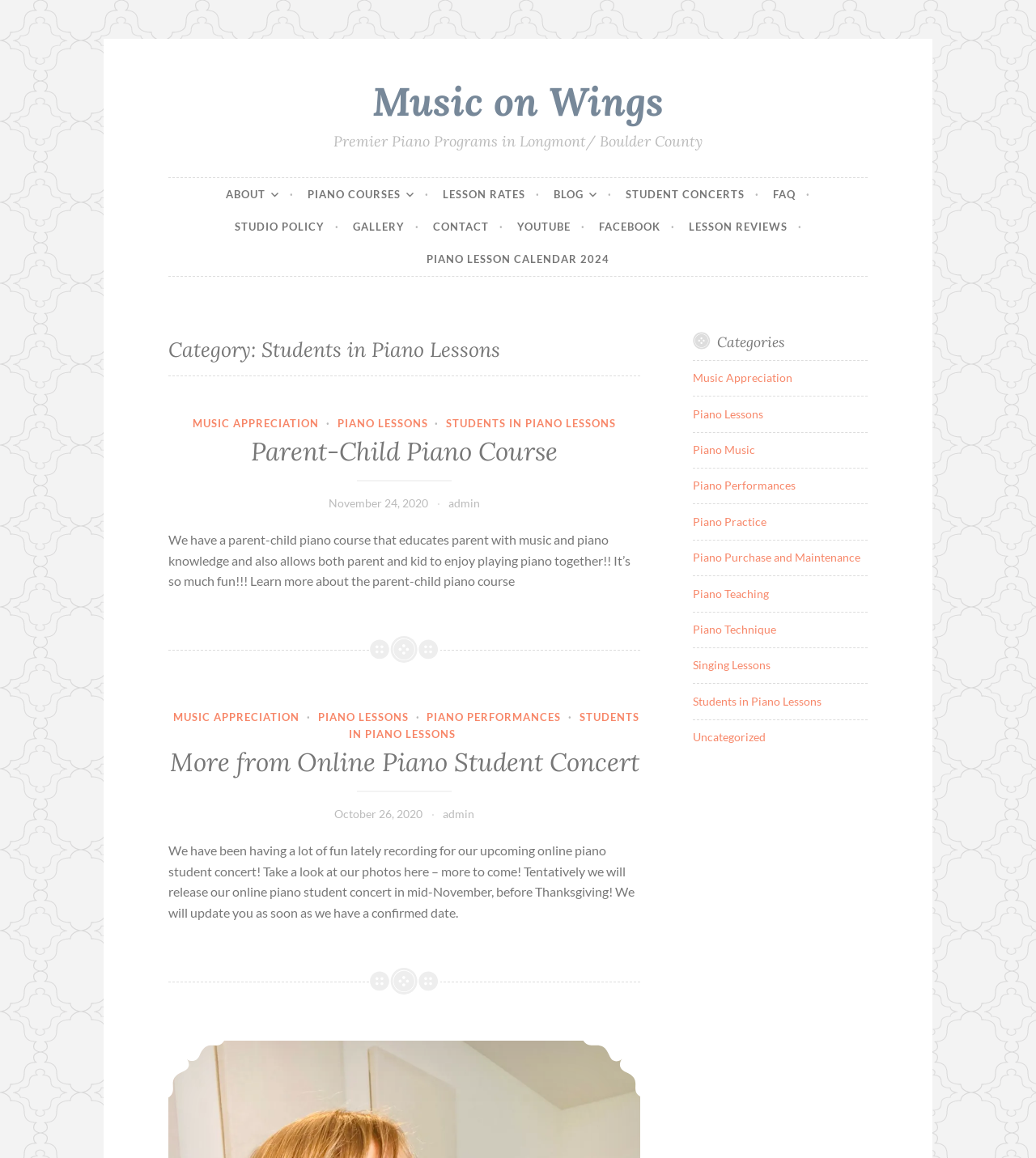How many links are there in the 'Categories' section?
Please provide a single word or phrase in response based on the screenshot.

9